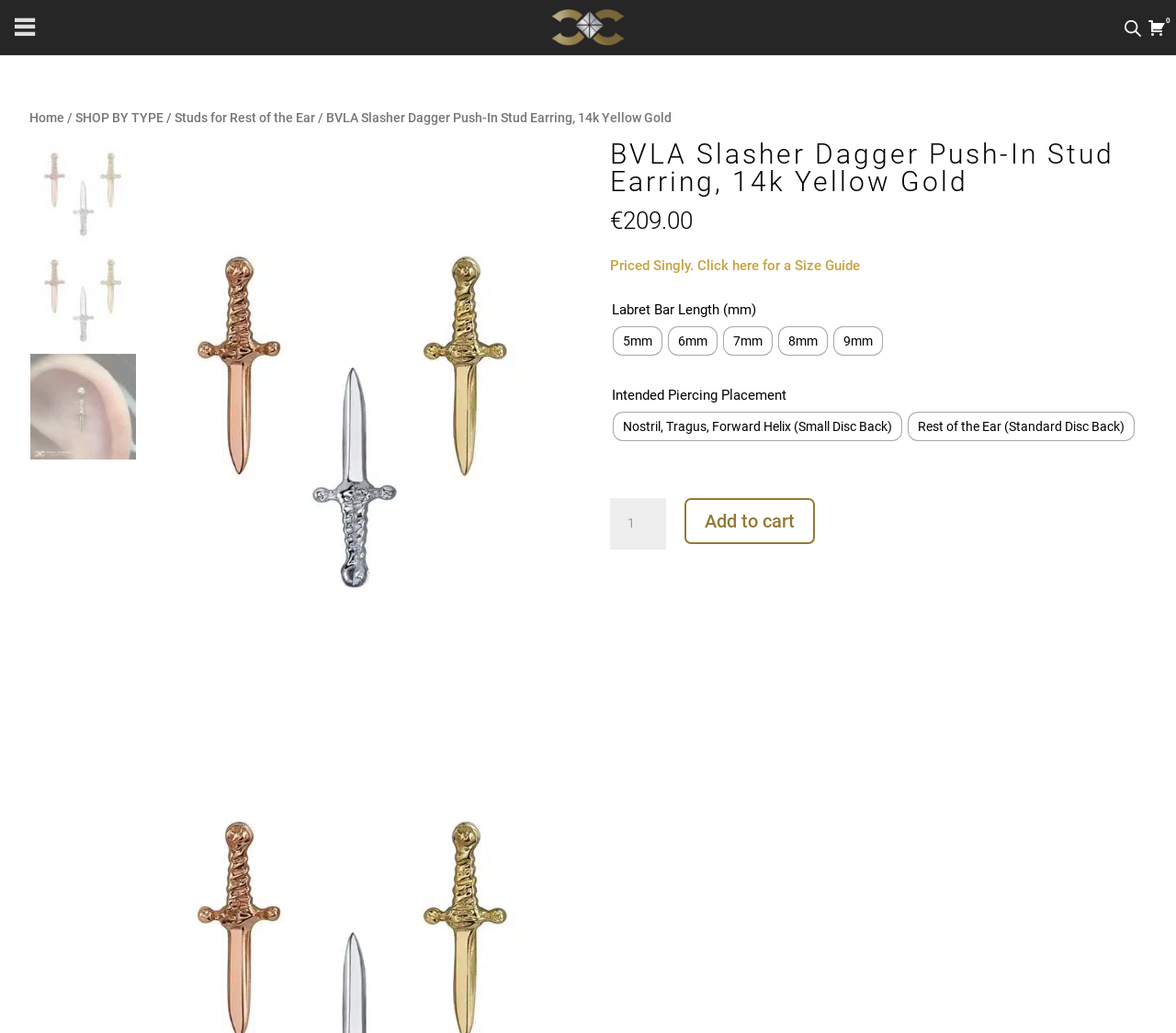Elaborate on the different components and information displayed on the webpage.

This webpage is about a product, specifically a gold piercing jewelry called "BVLA Slasher Dagger Push-In Stud Earring". At the top left, there is a navigation breadcrumb with links to "Home" and "SHOP BY TYPE", followed by a series of links to specific product categories, including "Studs for Rest of the Ear". 

On the top right, there are two icons, a heart and a cart, which are likely links to favorite or add to cart functionality. Below the navigation breadcrumb, there is a large image of the product, taking up most of the width of the page. 

To the right of the large image, there is a heading with the product name, followed by the price, "€209.00". Below the price, there is a link to a size guide and a section for selecting the labret bar length, with five radio options ranging from 5mm to 9mm. 

Further down, there is a section for selecting the intended piercing placement, with two radio options: "Nostril, Tragus, Forward Helix (Small Disc Back)" and "Rest of the Ear (Standard Disc Back)". 

At the bottom of the page, there is a section for selecting the product quantity, with a spin button and an "Add to cart" button. There are also three smaller images of the product, likely showing different angles or details.